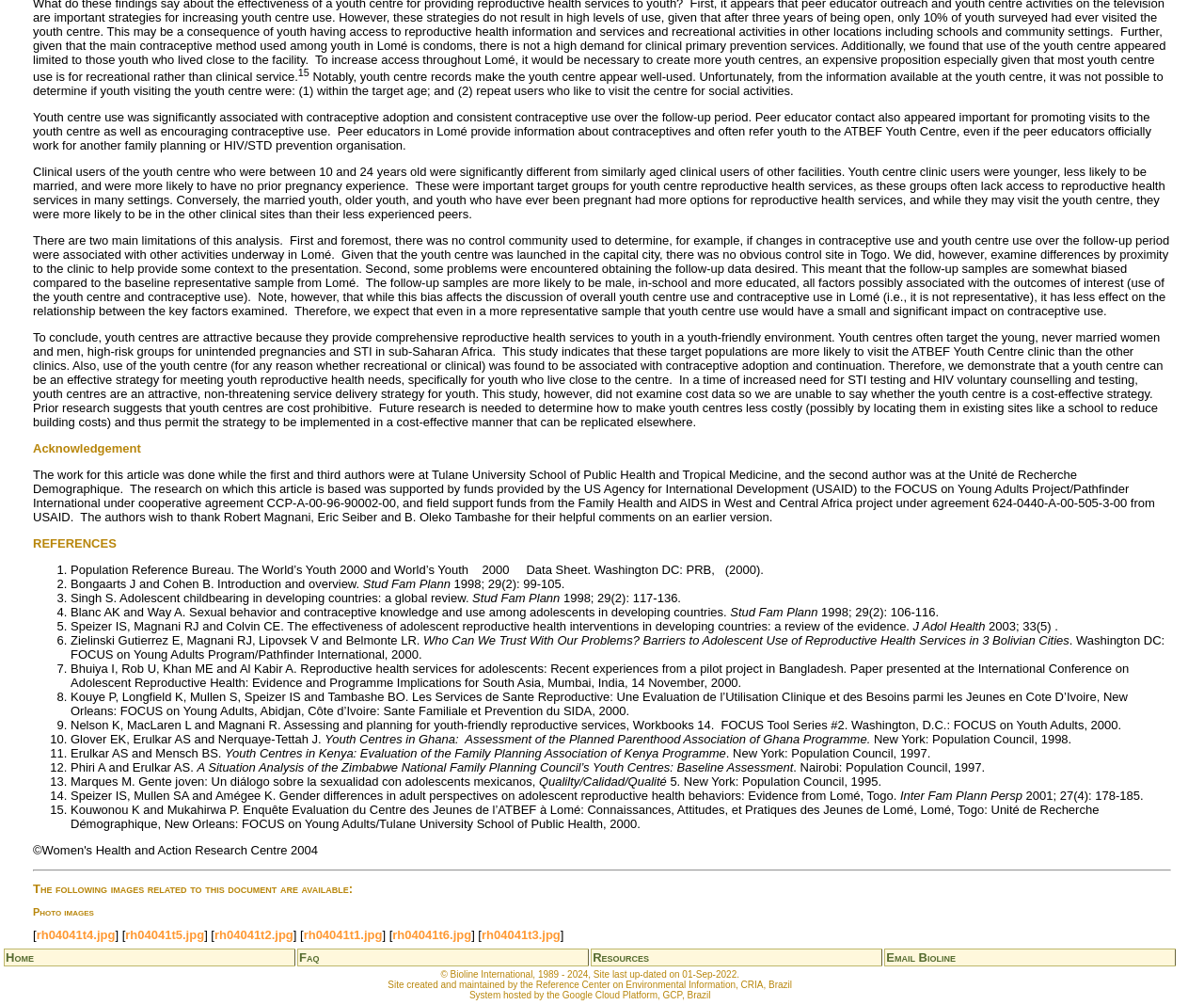What is the age range of clinical users of the youth centre? Look at the image and give a one-word or short phrase answer.

10 to 24 years old